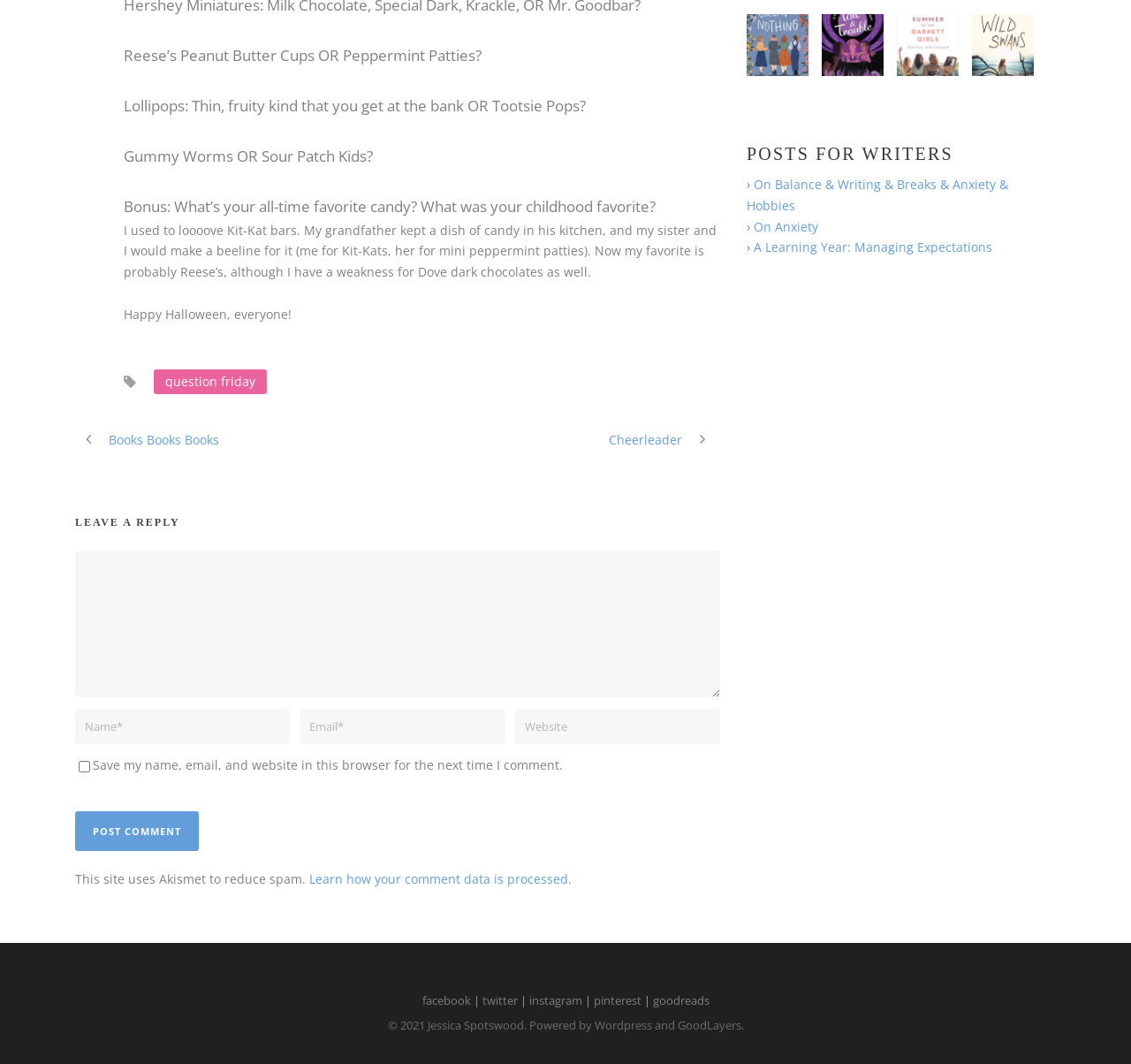Bounding box coordinates are to be given in the format (top-left x, top-left y, bottom-right x, bottom-right y). All values must be floating point numbers between 0 and 1. Provide the bounding box coordinate for the UI element described as: Books Books Books

[0.066, 0.405, 0.194, 0.421]